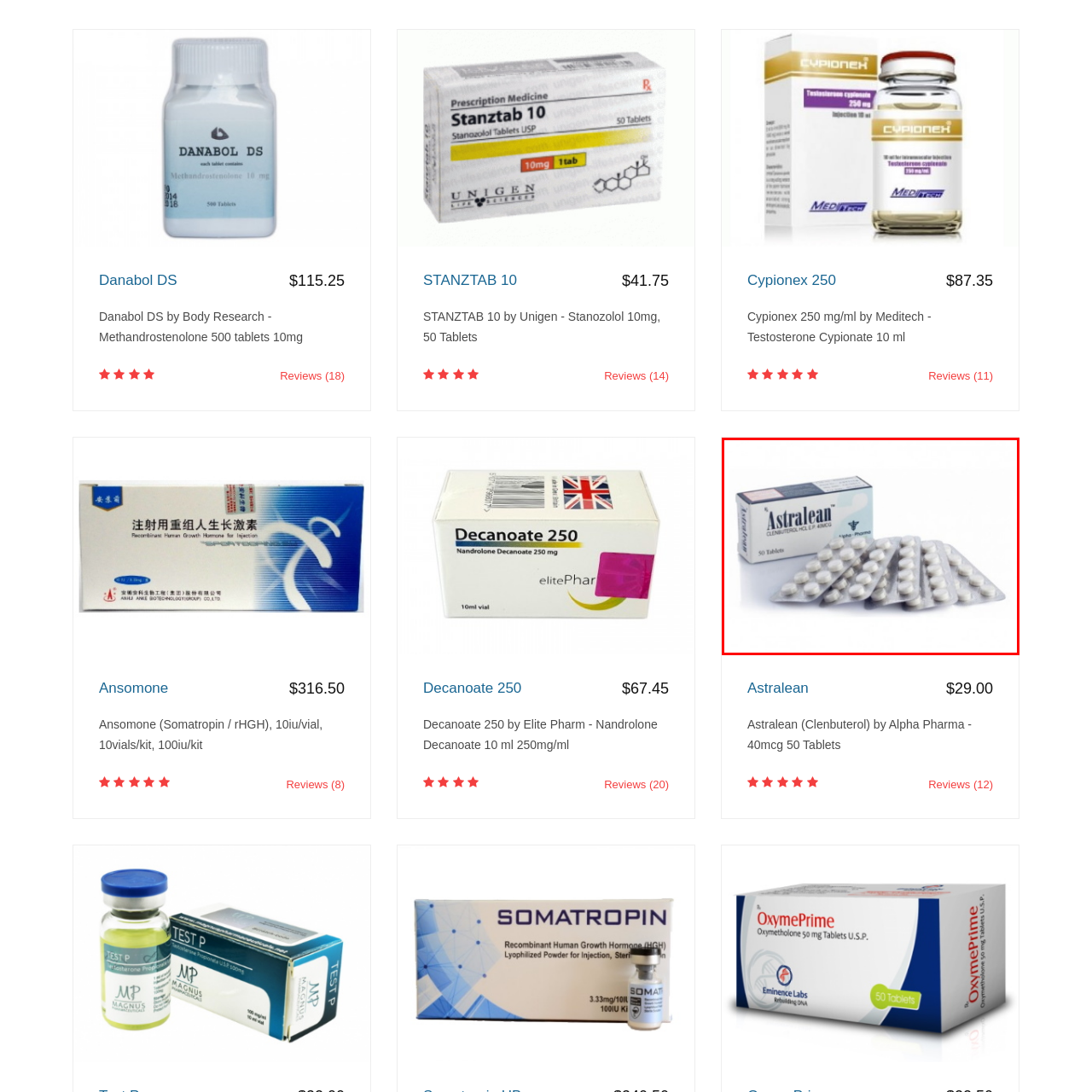What is the purpose of Astralean?
Inspect the image surrounded by the red bounding box and answer the question using a single word or a short phrase.

Weight management and performance enhancement